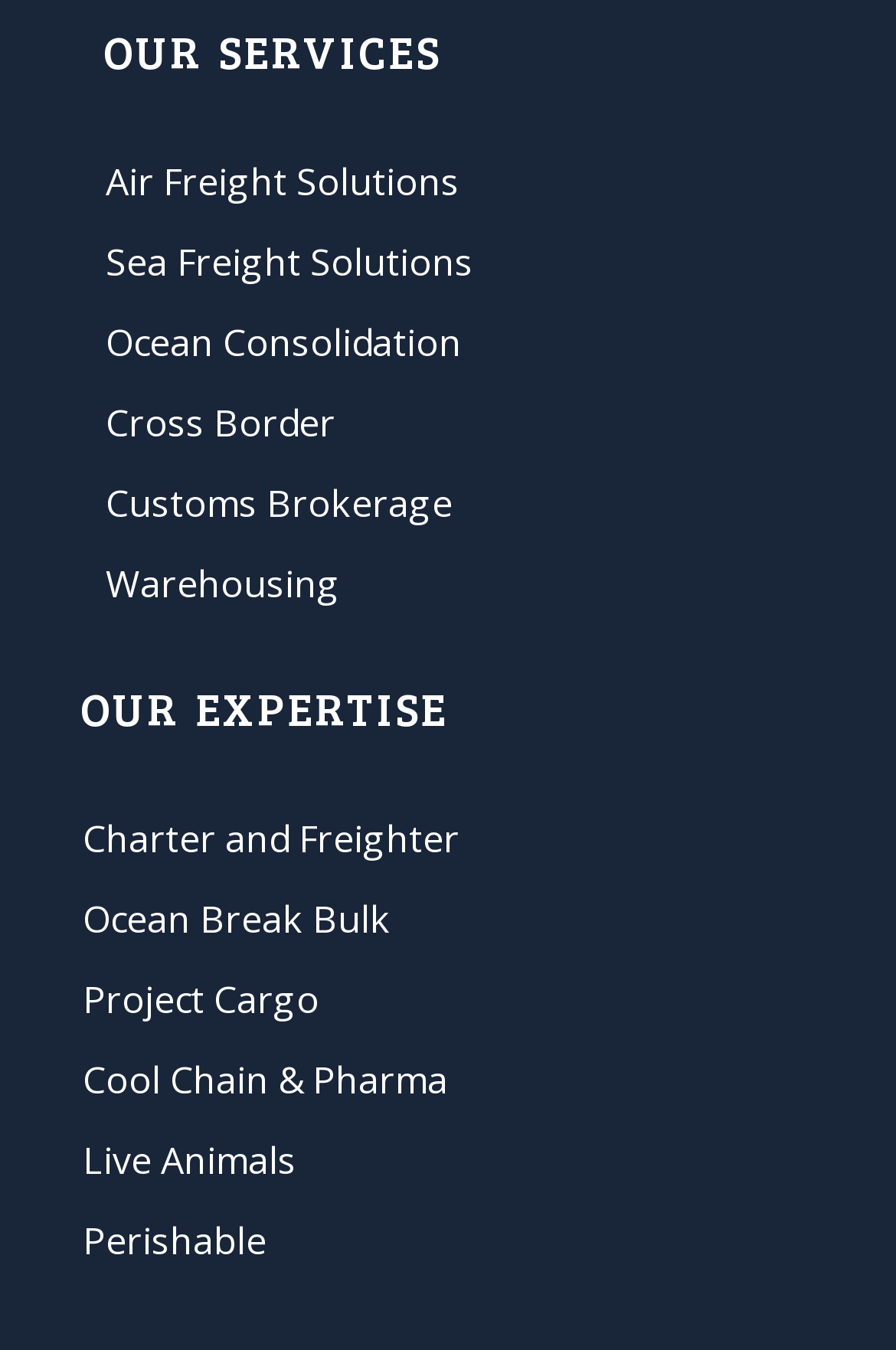Using the element description: "Charter and Freighter", determine the bounding box coordinates for the specified UI element. The coordinates should be four float numbers between 0 and 1, [left, top, right, bottom].

[0.092, 0.593, 0.908, 0.65]